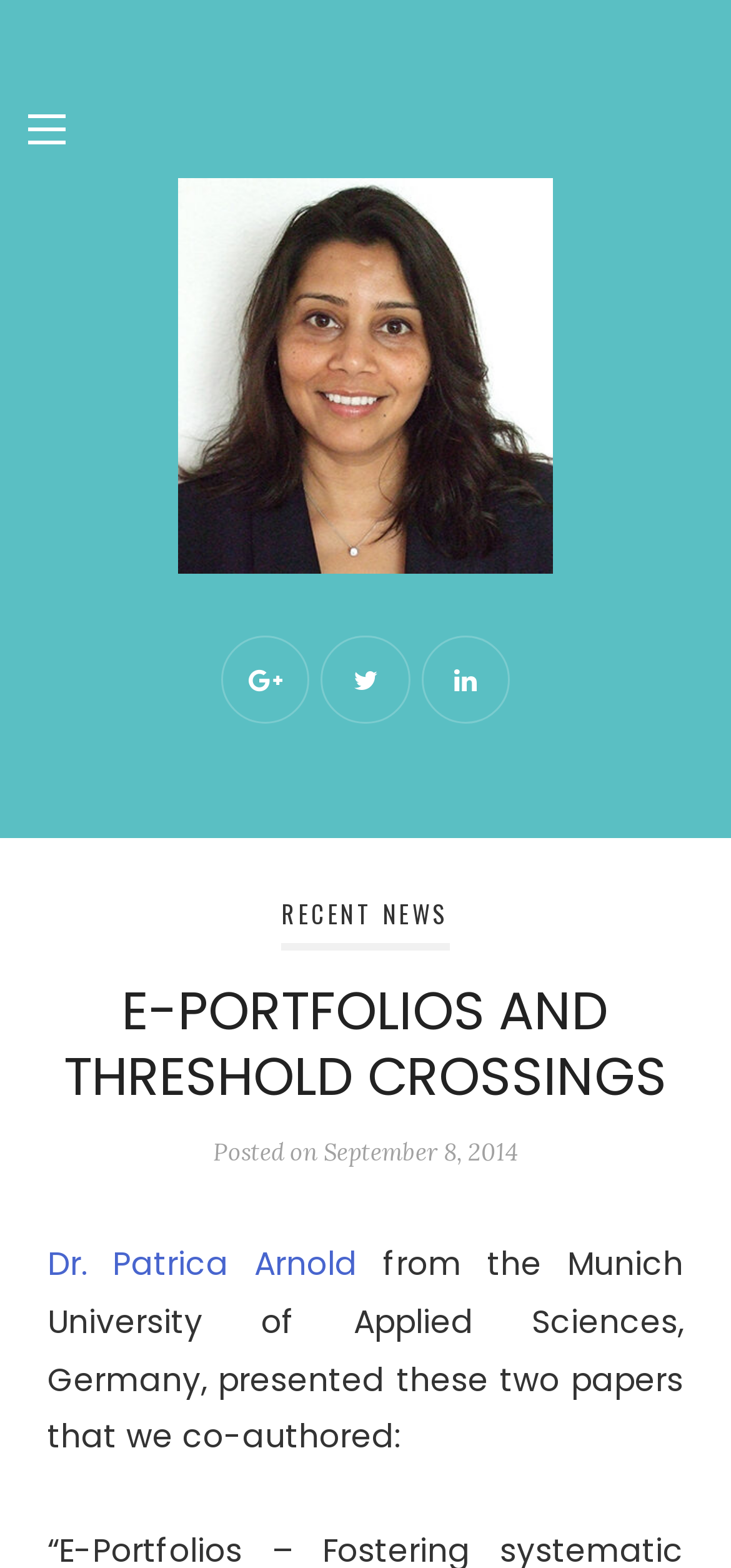Who presented the papers?
Use the image to answer the question with a single word or phrase.

Dr. Patrica Arnold